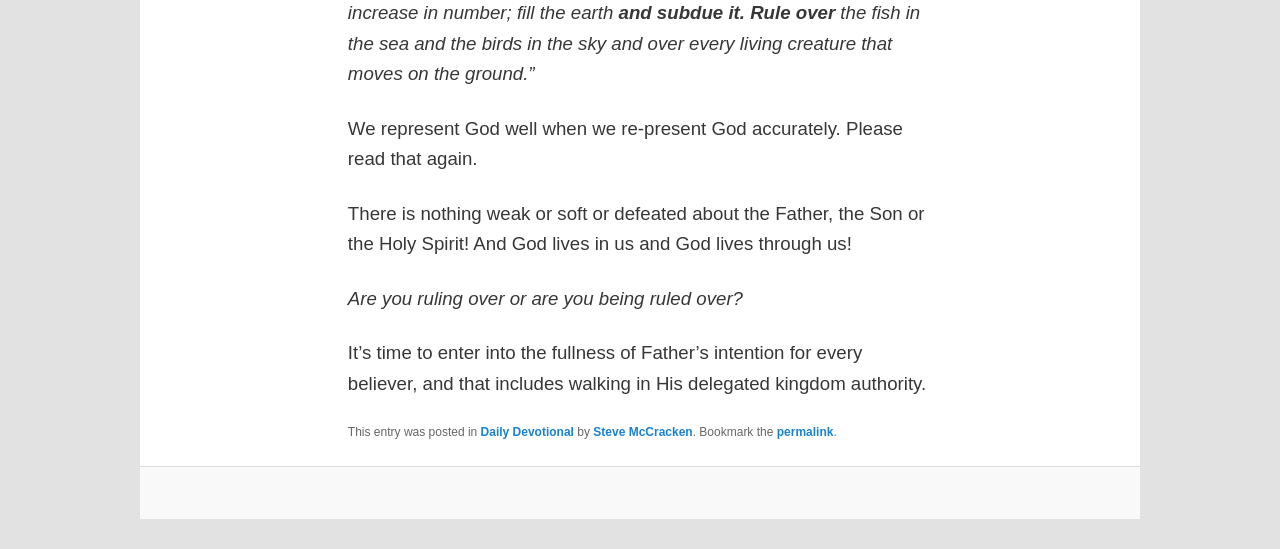For the element described, predict the bounding box coordinates as (top-left x, top-left y, bottom-right x, bottom-right y). All values should be between 0 and 1. Element description: Book a demo

None